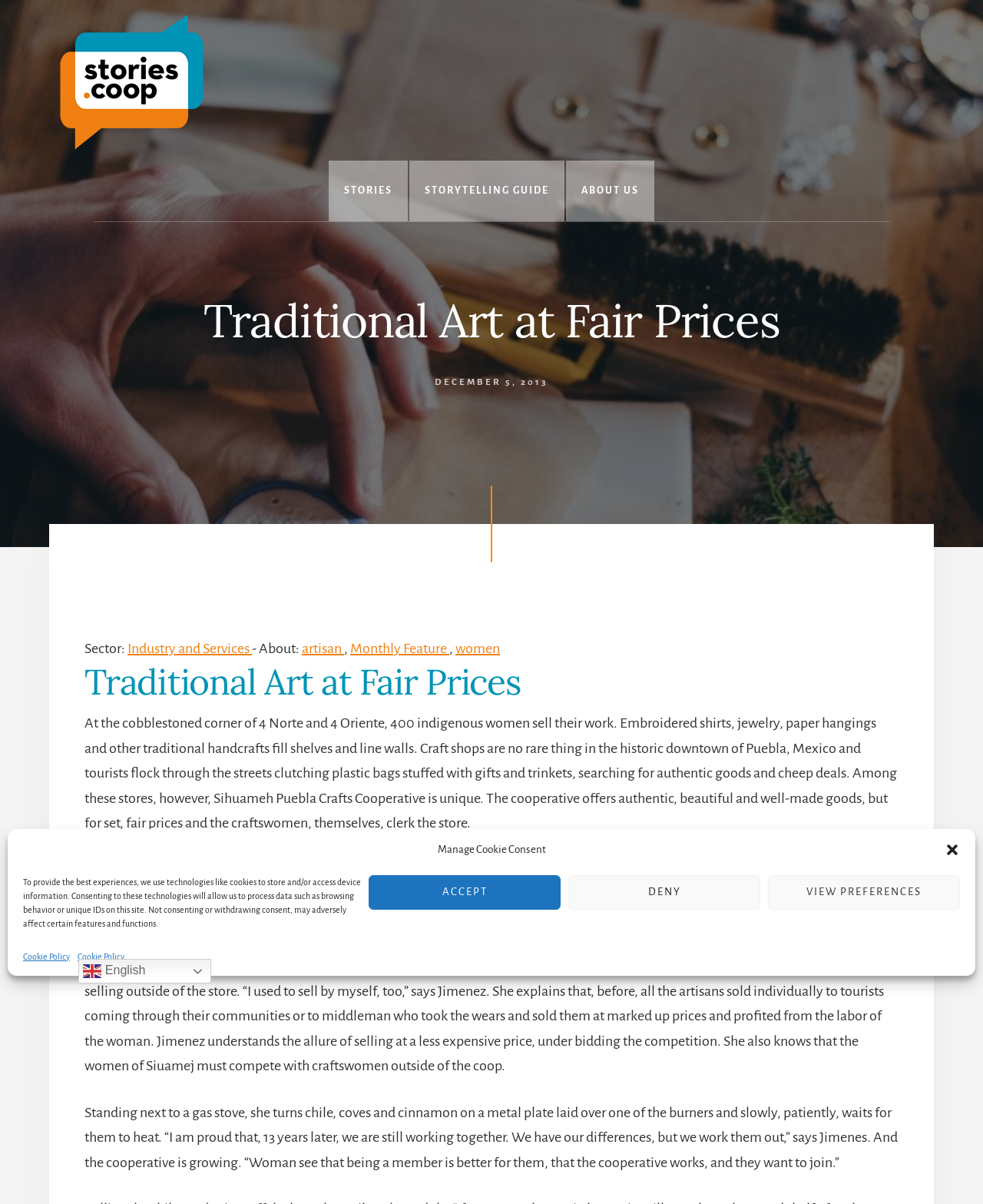Determine the heading of the webpage and extract its text content.

Traditional Art at Fair Prices